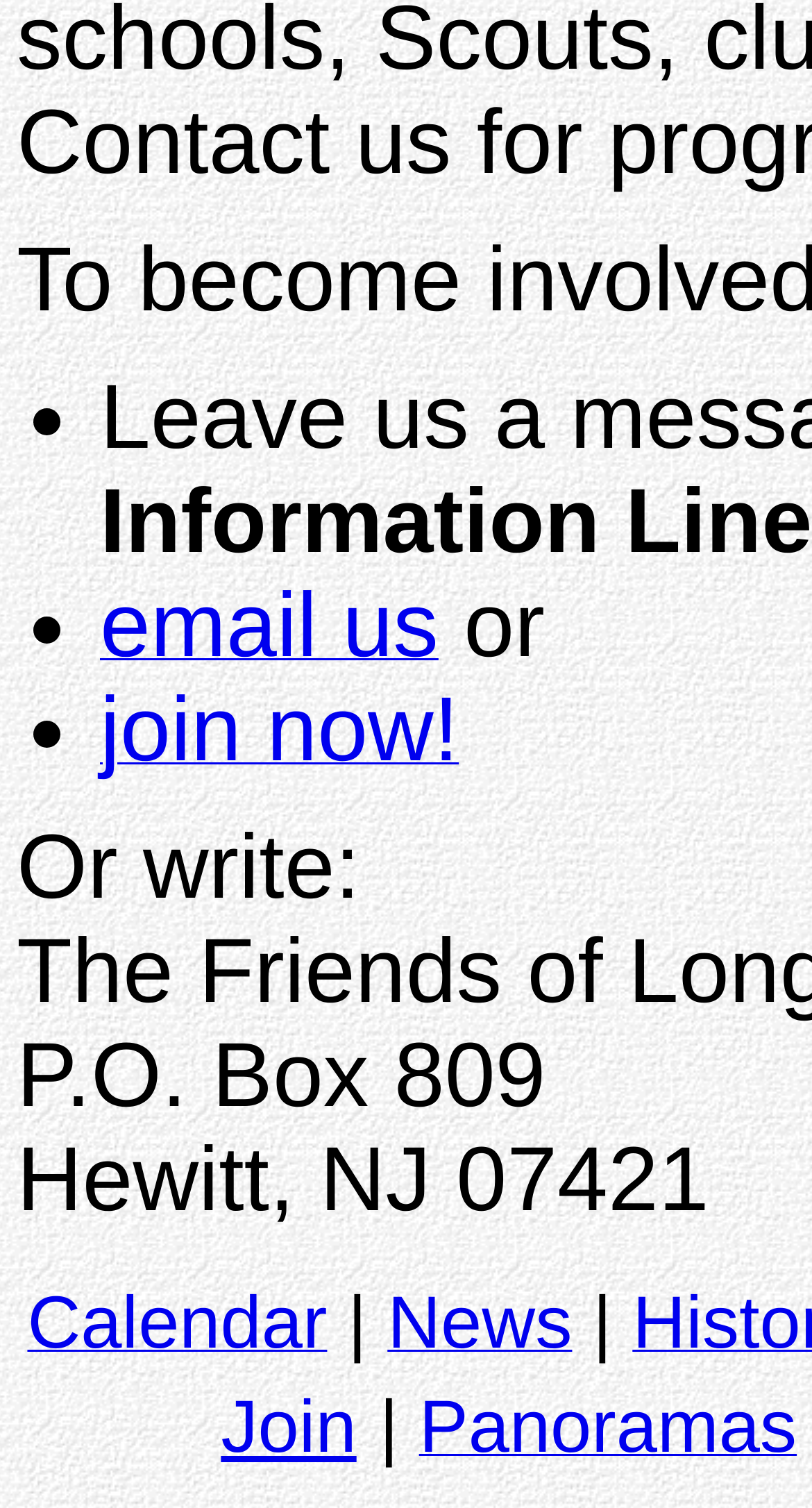Respond to the question below with a concise word or phrase:
What is the address written on this webpage?

P.O. Box 809, Hewitt, NJ 07421